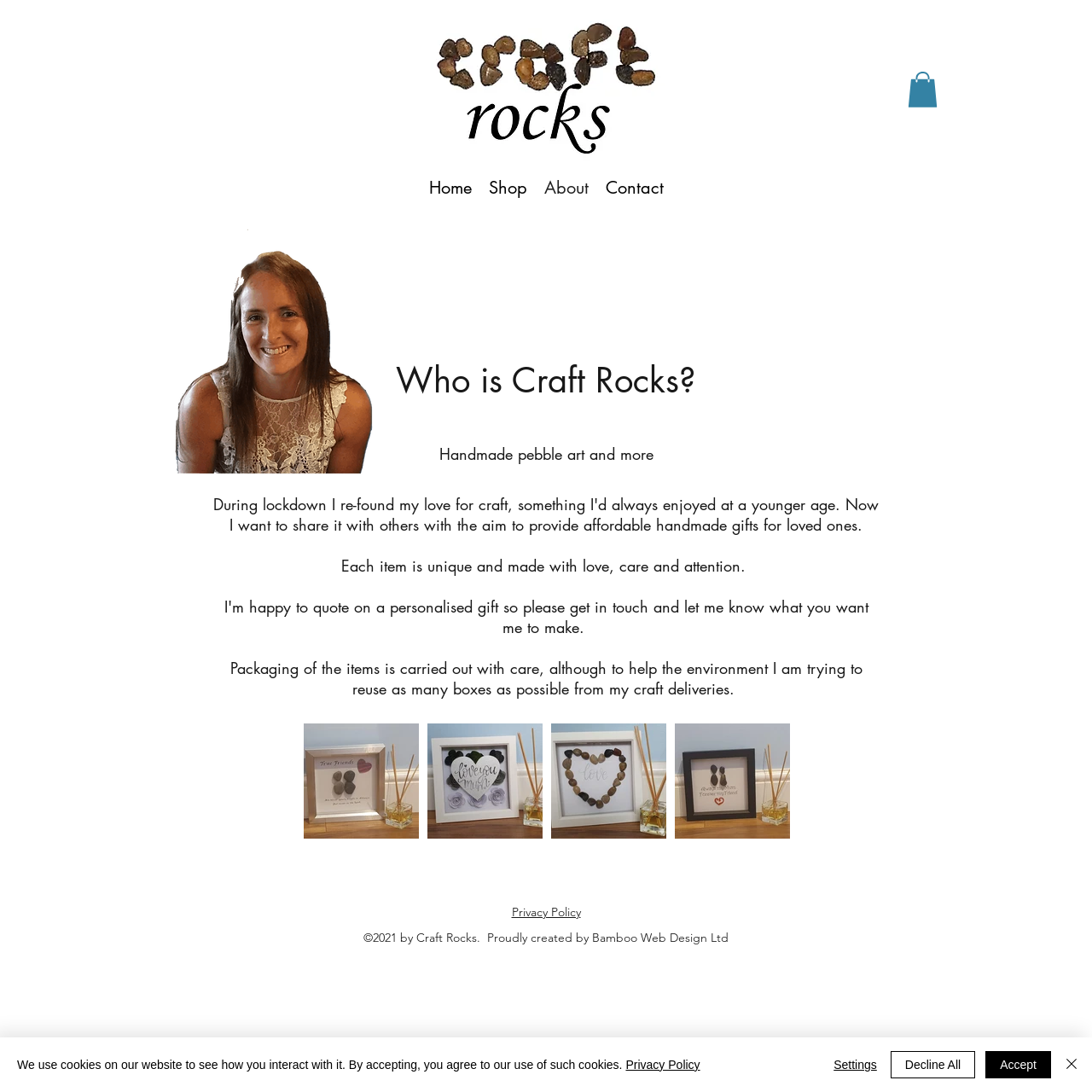Using the given description, provide the bounding box coordinates formatted as (top-left x, top-left y, bottom-right x, bottom-right y), with all values being floating point numbers between 0 and 1. Description: Contact

[0.546, 0.16, 0.615, 0.184]